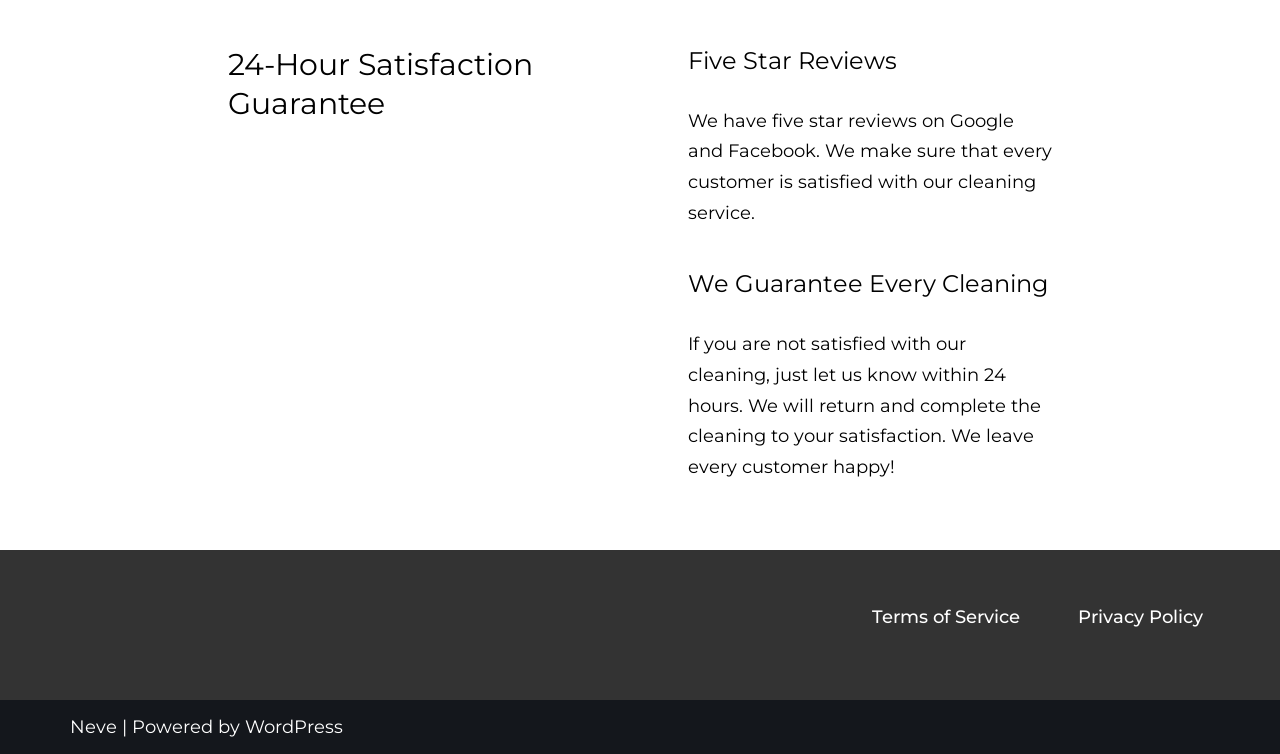How many links are present in the footer menu?
Answer the question using a single word or phrase, according to the image.

Two